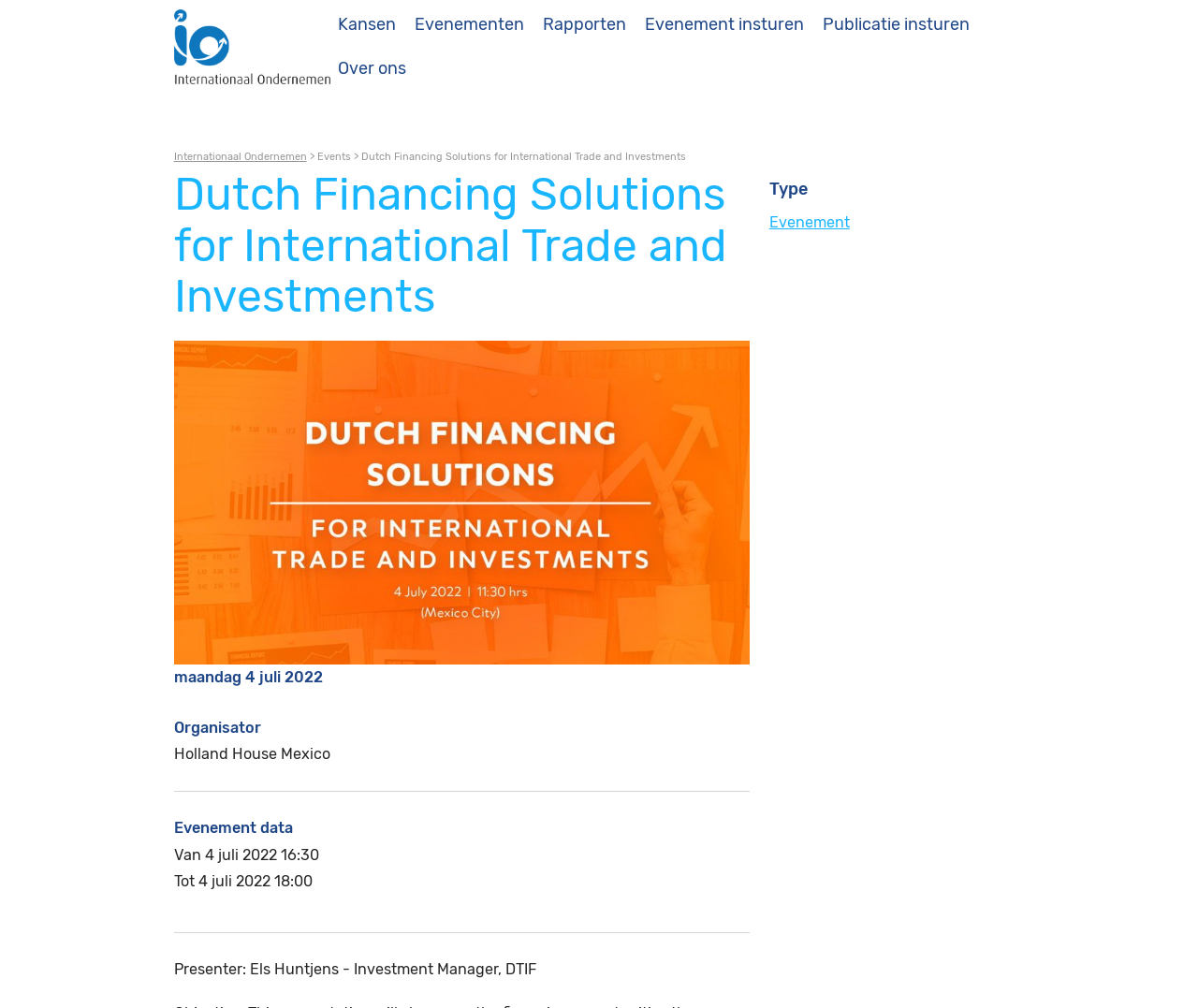Provide the bounding box coordinates of the UI element this sentence describes: "alt="Long Neck Lair"".

None